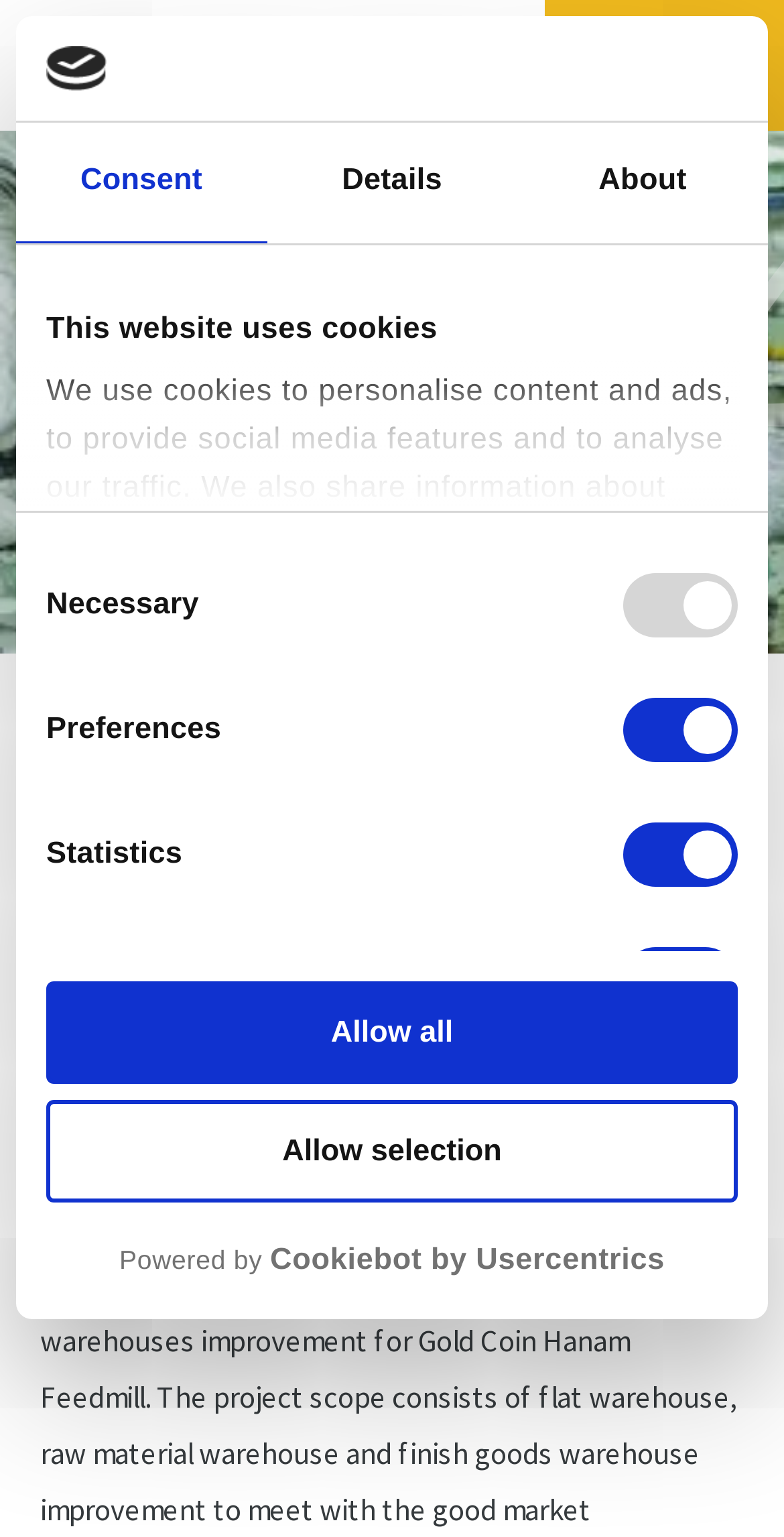Find the bounding box coordinates of the clickable area that will achieve the following instruction: "Contact Us".

[0.695, 0.0, 1.0, 0.085]